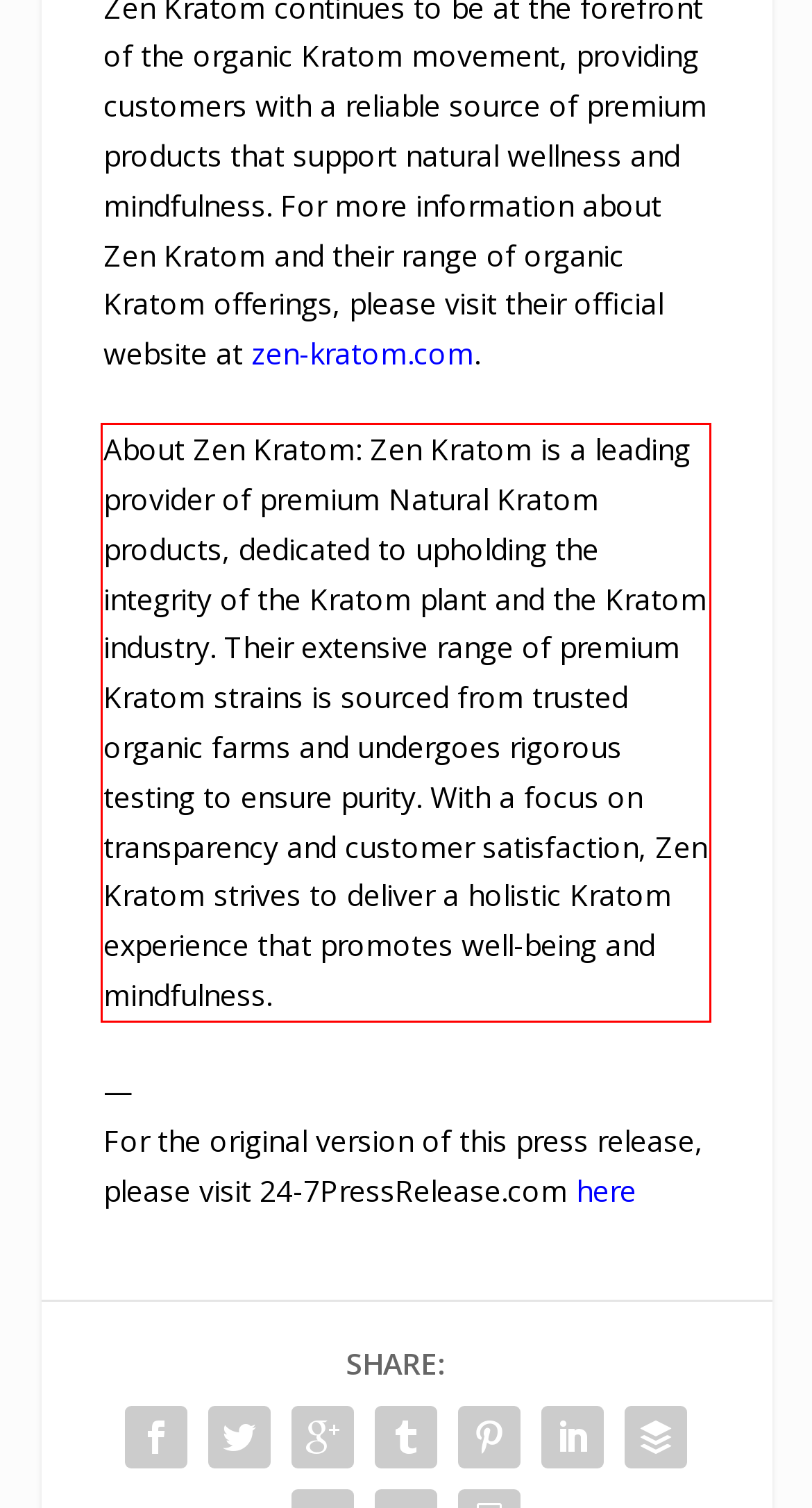The screenshot provided shows a webpage with a red bounding box. Apply OCR to the text within this red bounding box and provide the extracted content.

About Zen Kratom: Zen Kratom is a leading provider of premium Natural Kratom products, dedicated to upholding the integrity of the Kratom plant and the Kratom industry. Their extensive range of premium Kratom strains is sourced from trusted organic farms and undergoes rigorous testing to ensure purity. With a focus on transparency and customer satisfaction, Zen Kratom strives to deliver a holistic Kratom experience that promotes well-being and mindfulness.